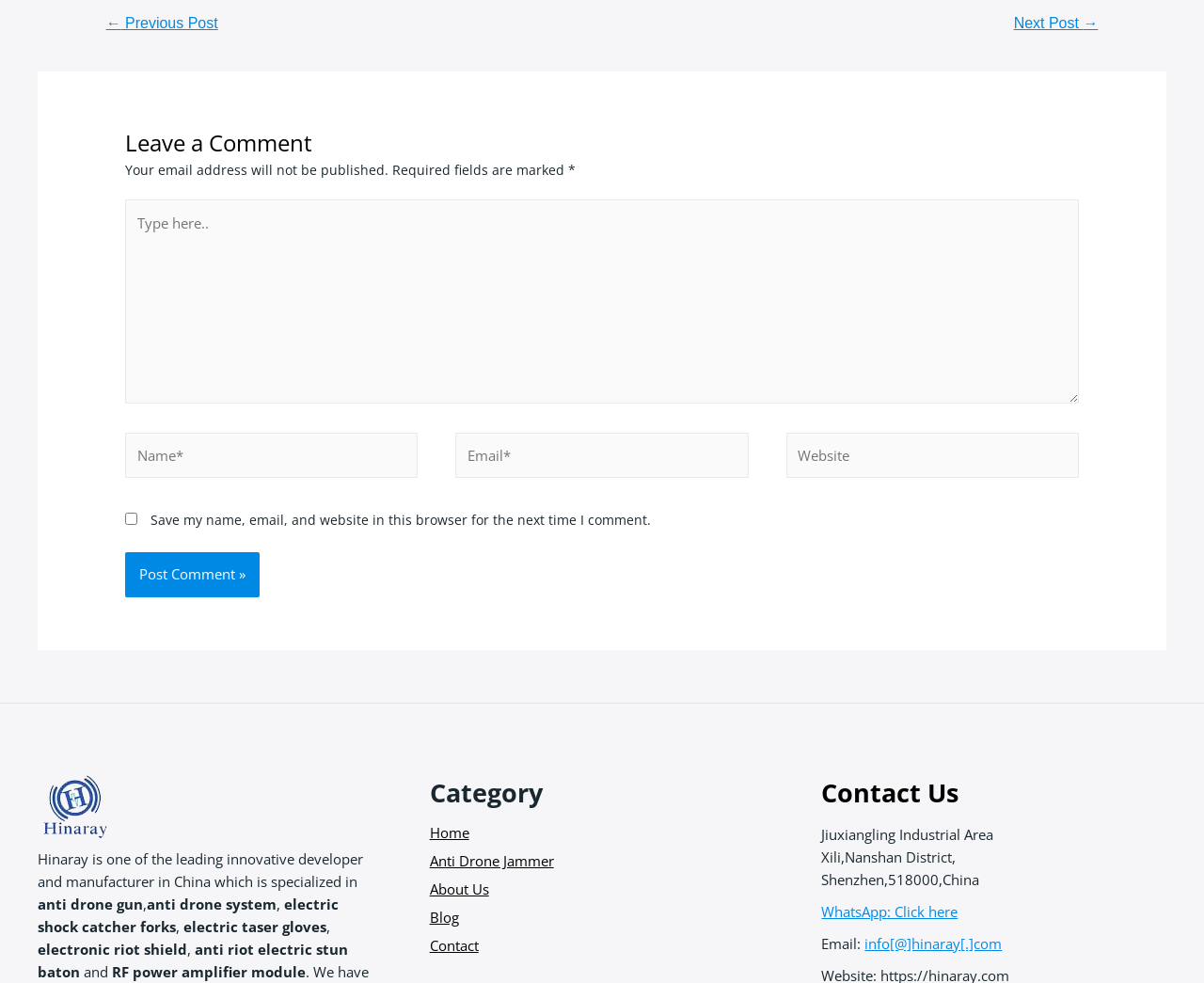Determine the coordinates of the bounding box that should be clicked to complete the instruction: "Enter your name". The coordinates should be represented by four float numbers between 0 and 1: [left, top, right, bottom].

[0.104, 0.44, 0.347, 0.486]